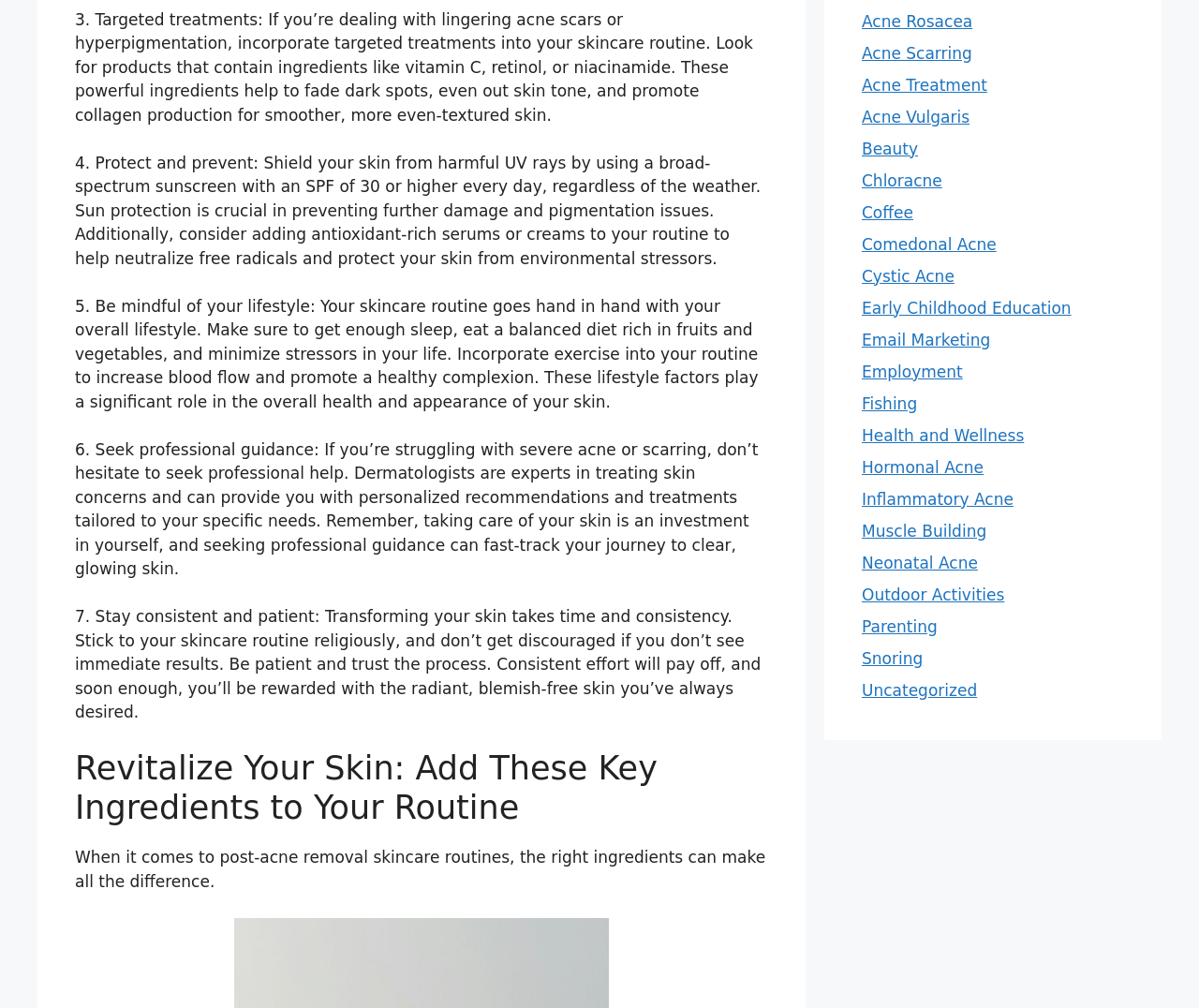What is the topic of the article?
Using the details from the image, give an elaborate explanation to answer the question.

I read the heading element 'Revitalize Your Skin: Add These Key Ingredients to Your Routine' and the surrounding text, and determined that the topic of the article is skincare.